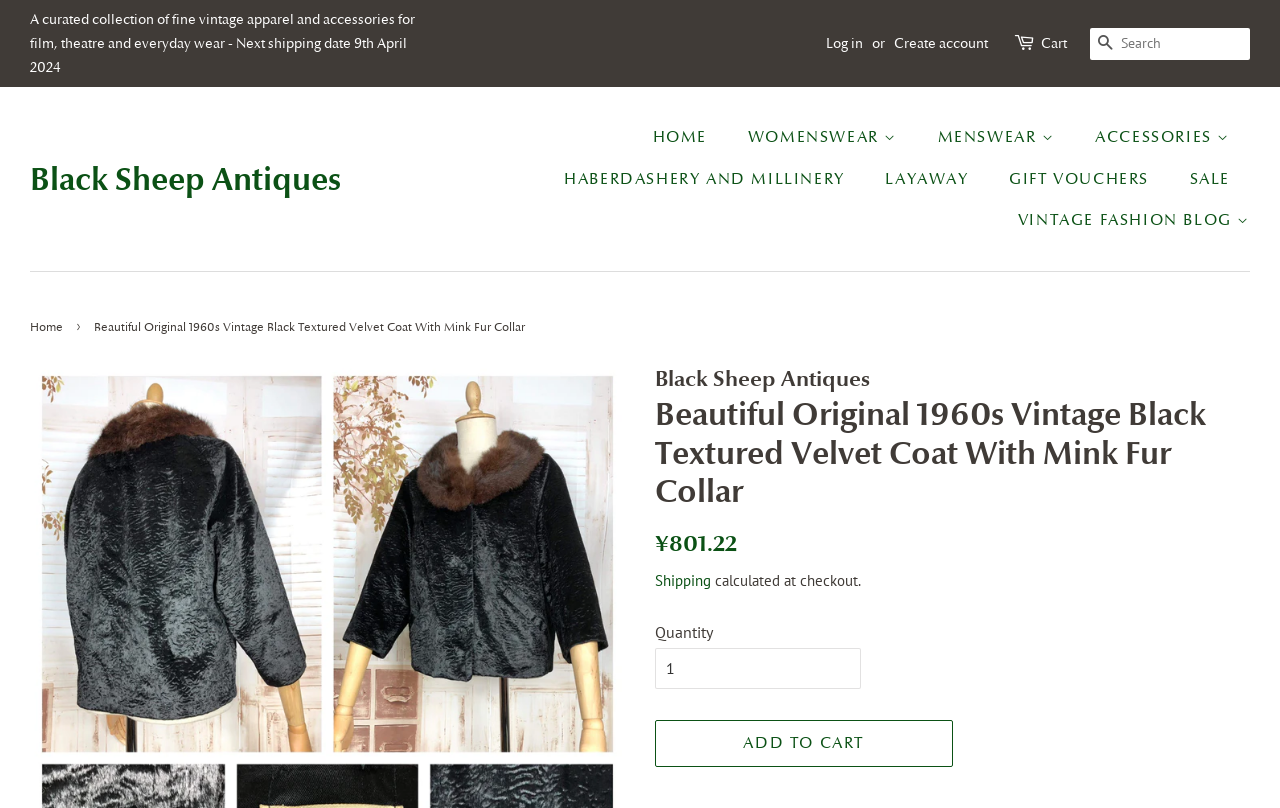Could you specify the bounding box coordinates for the clickable section to complete the following instruction: "Change quantity"?

[0.512, 0.802, 0.673, 0.852]